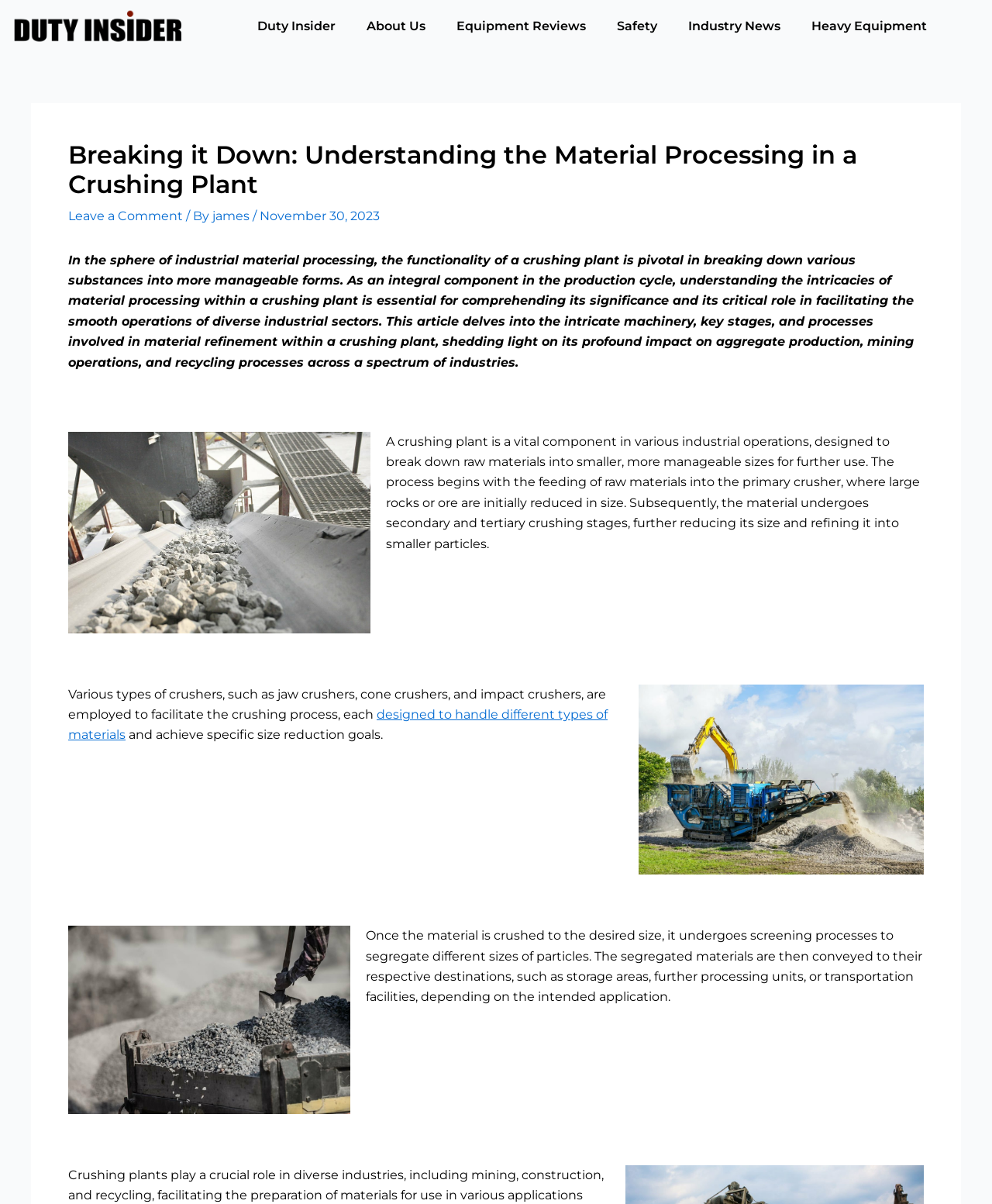Please identify the bounding box coordinates of the clickable region that I should interact with to perform the following instruction: "Click on Find A Lawyer". The coordinates should be expressed as four float numbers between 0 and 1, i.e., [left, top, right, bottom].

None